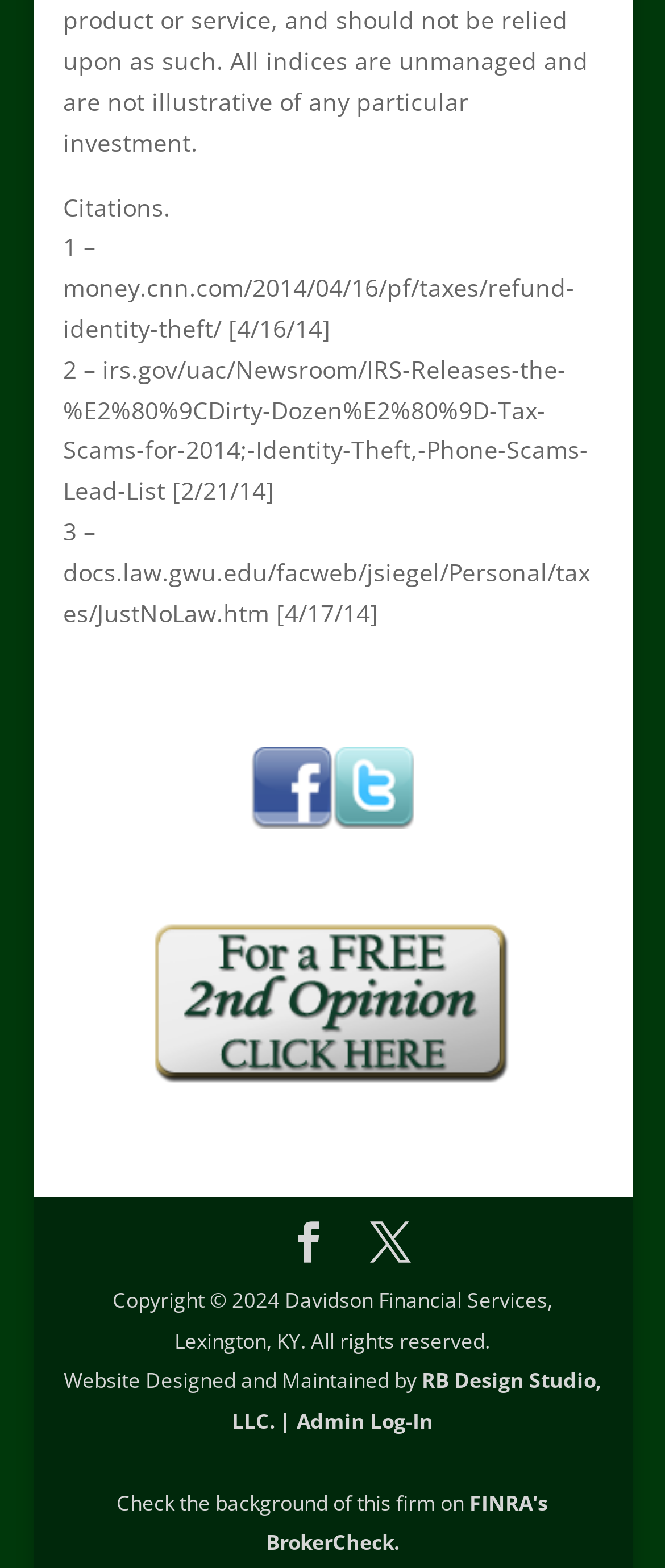What is the name of the firm mentioned?
Can you give a detailed and elaborate answer to the question?

I found the StaticText element with the content 'Davidson Financial Services, Lexington, KY. All rights reserved.' which mentions the name of the firm.